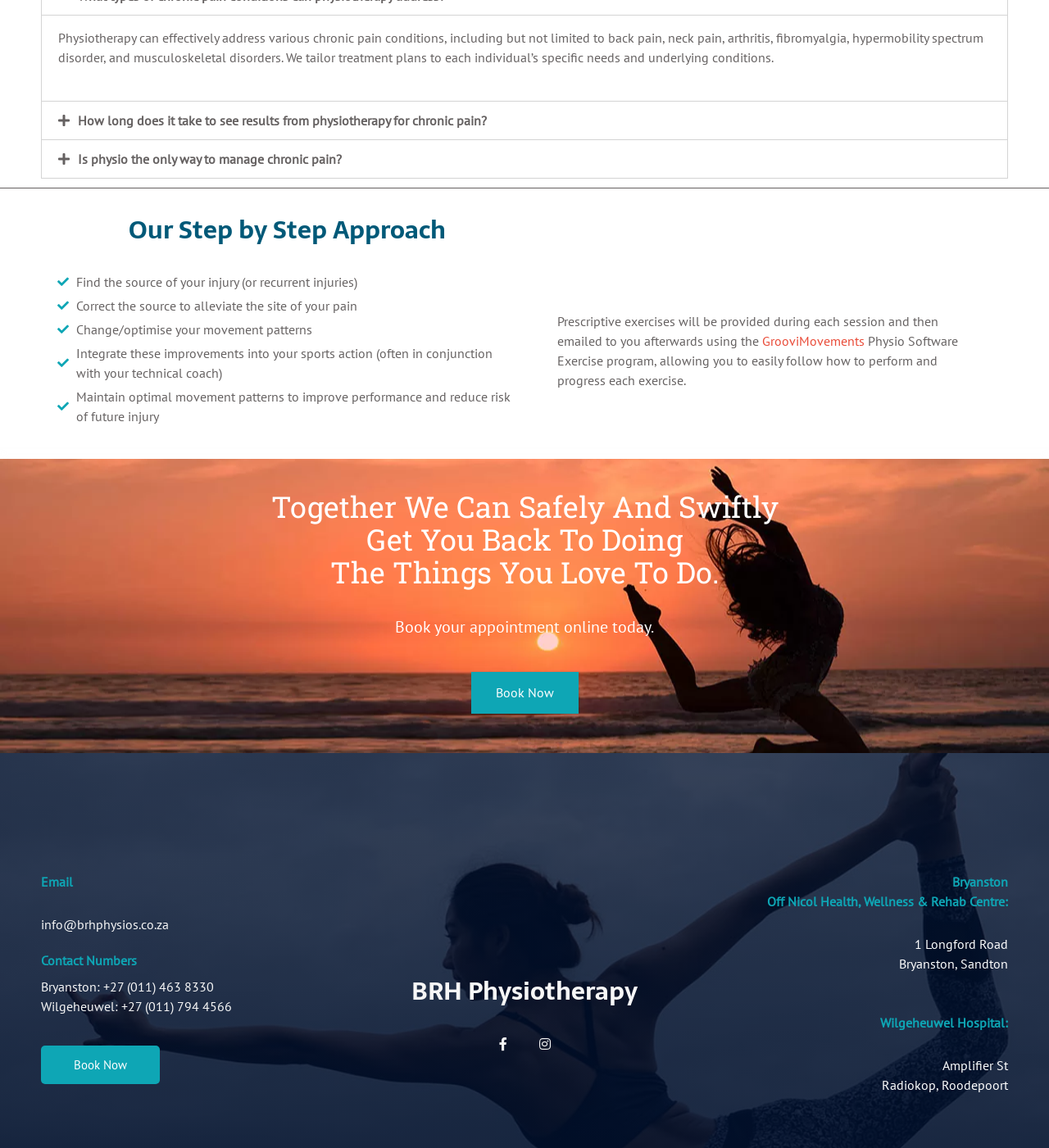Using the description: "Alliance Legislative Reception", identify the bounding box of the corresponding UI element in the screenshot.

None